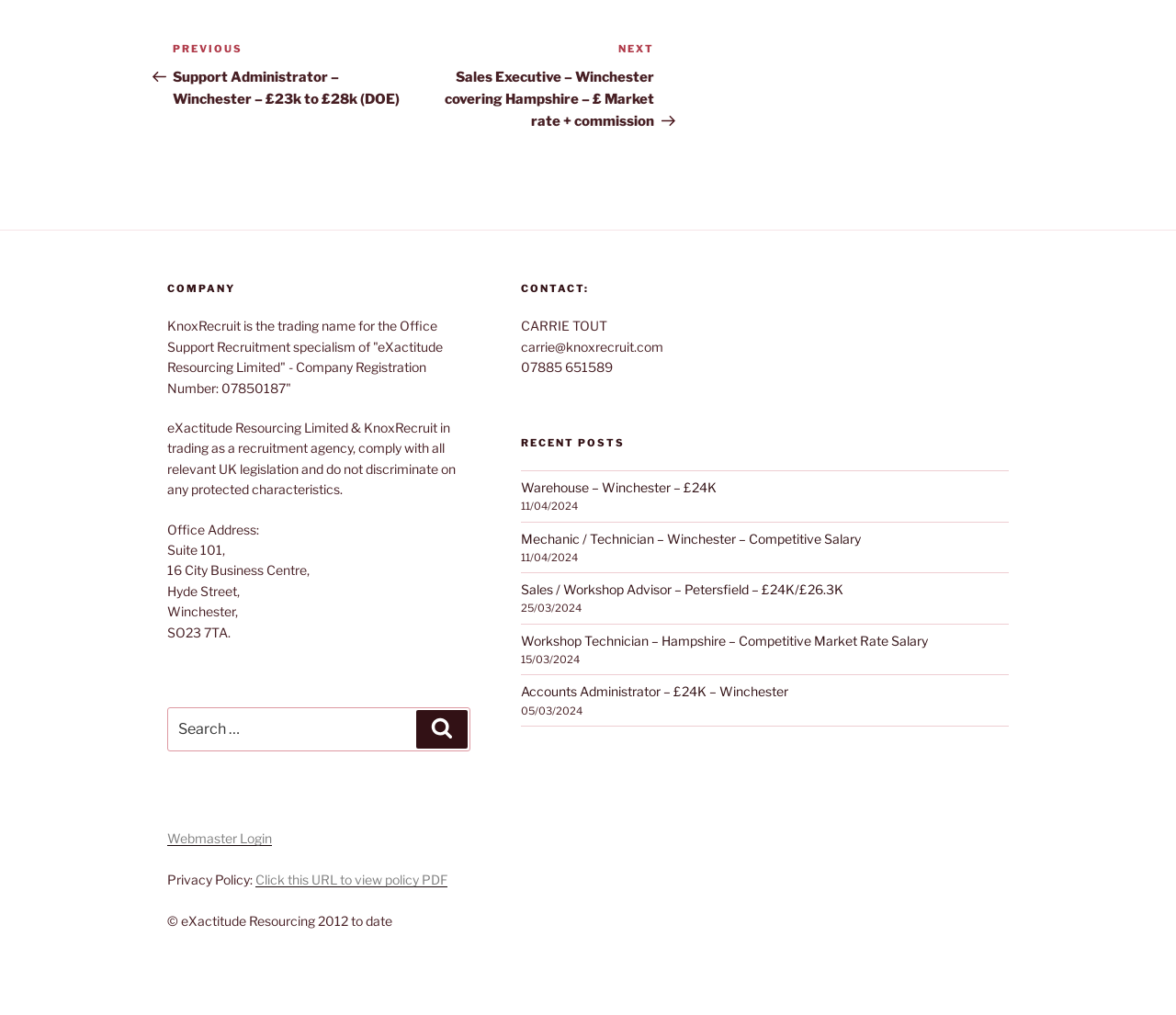Bounding box coordinates should be provided in the format (top-left x, top-left y, bottom-right x, bottom-right y) with all values between 0 and 1. Identify the bounding box for this UI element: Webmaster Login

[0.142, 0.818, 0.231, 0.834]